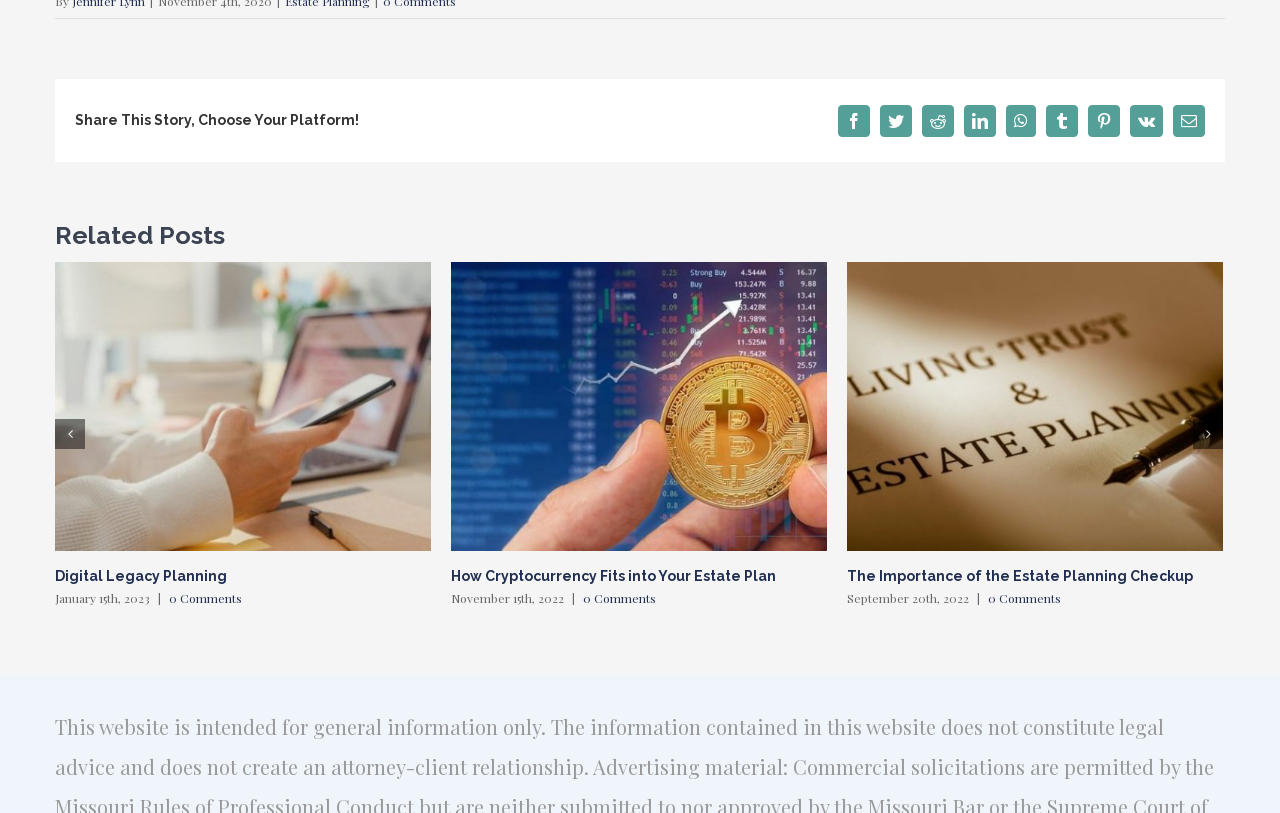Please specify the bounding box coordinates of the clickable region to carry out the following instruction: "go to next page". The coordinates should be four float numbers between 0 and 1, in the format [left, top, right, bottom].

None